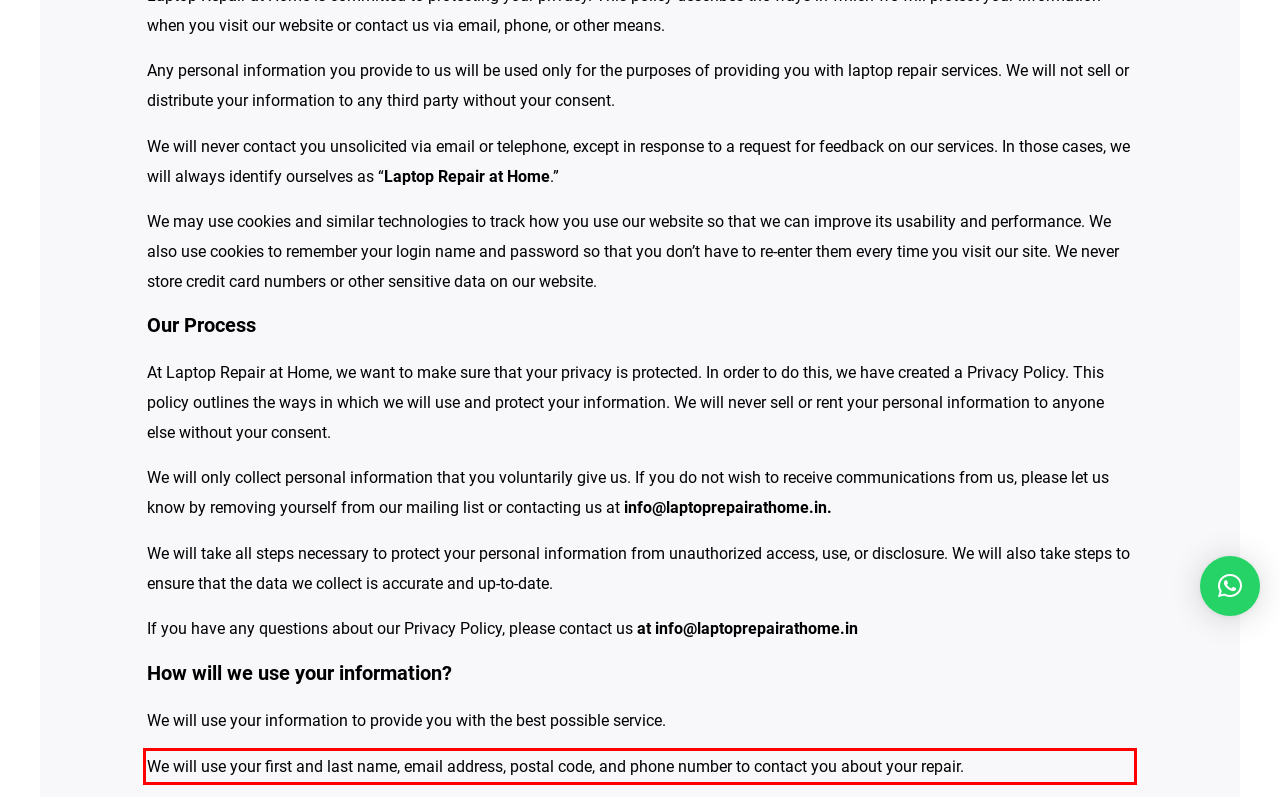You are given a screenshot of a webpage with a UI element highlighted by a red bounding box. Please perform OCR on the text content within this red bounding box.

We will use your first and last name, email address, postal code, and phone number to contact you about your repair.